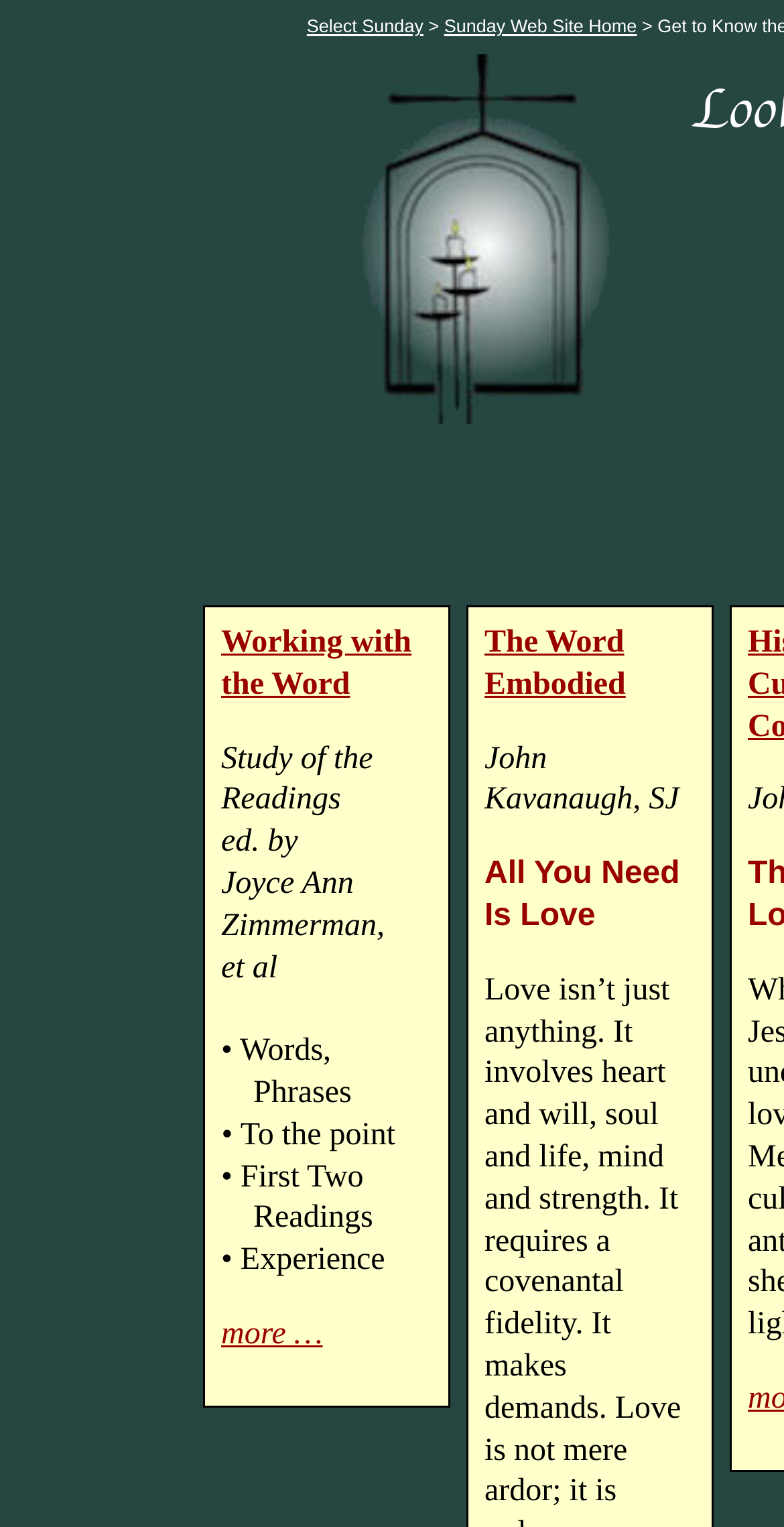What is the title of the first article on the page?
Provide a short answer using one word or a brief phrase based on the image.

Working with the Word